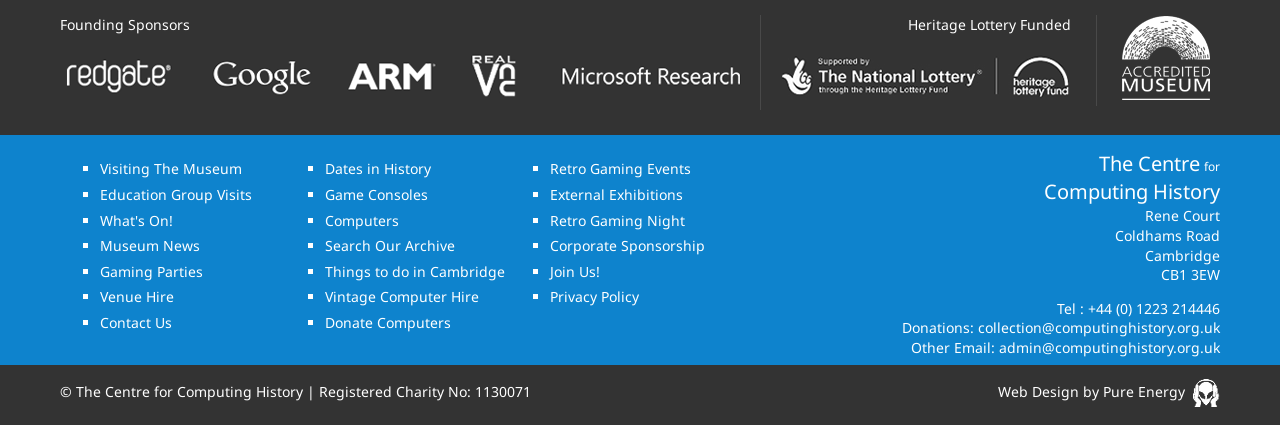Find the bounding box coordinates of the element to click in order to complete this instruction: "Click on 'What's On!' link". The bounding box coordinates must be four float numbers between 0 and 1, denoted as [left, top, right, bottom].

[0.078, 0.495, 0.135, 0.54]